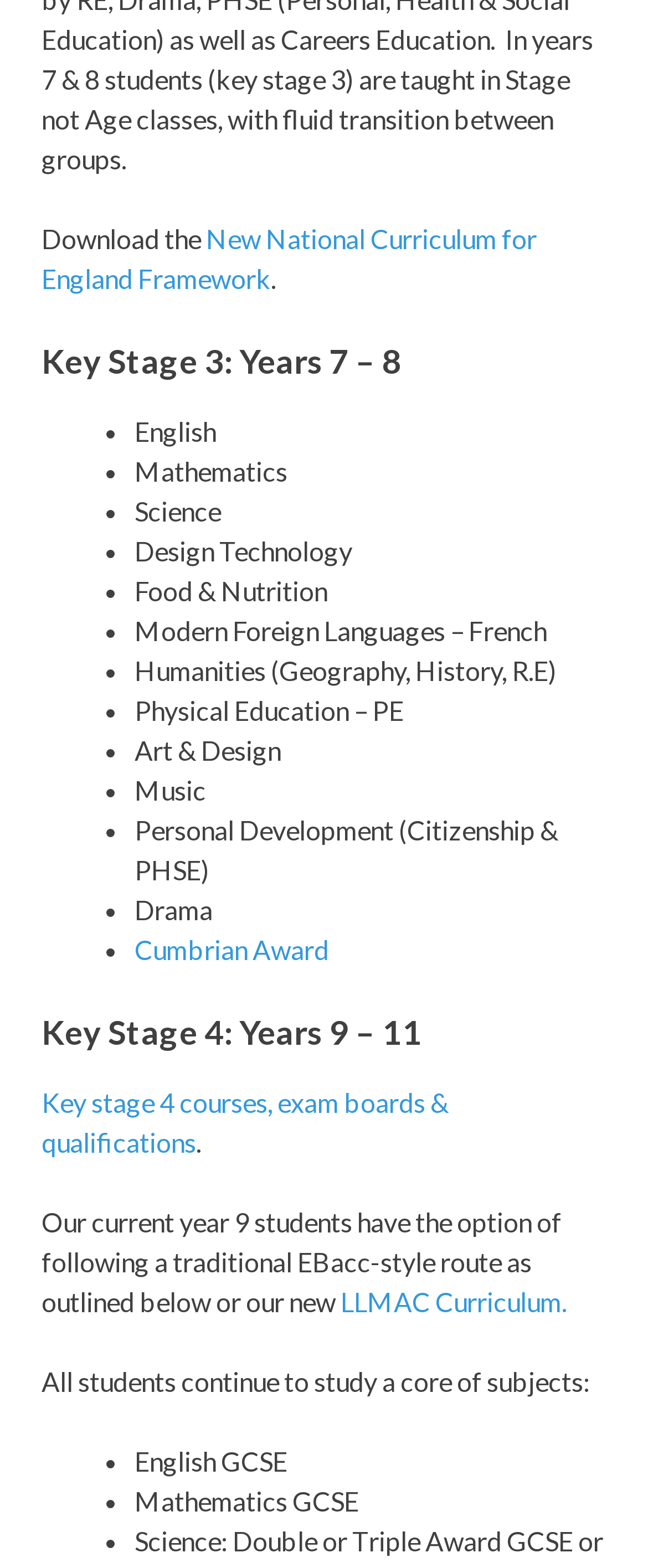With reference to the image, please provide a detailed answer to the following question: How many core subjects are mentioned for all students in Key Stage 4?

The webpage states that all students continue to study a core of subjects, which are English GCSE, Mathematics GCSE, and an unspecified third subject.